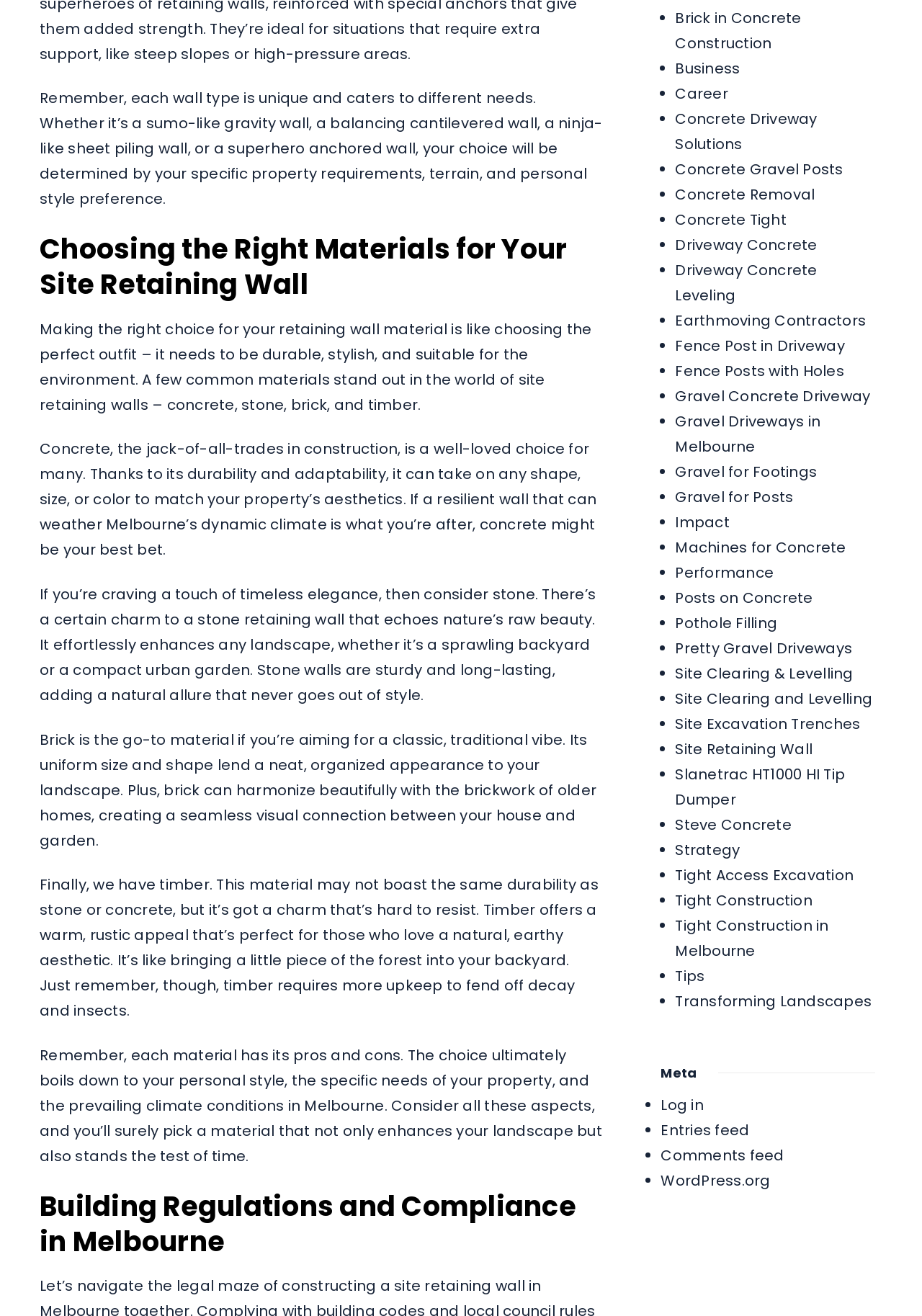Find the bounding box coordinates of the element's region that should be clicked in order to follow the given instruction: "Explore 'Site Retaining Wall'". The coordinates should consist of four float numbers between 0 and 1, i.e., [left, top, right, bottom].

[0.732, 0.562, 0.881, 0.577]